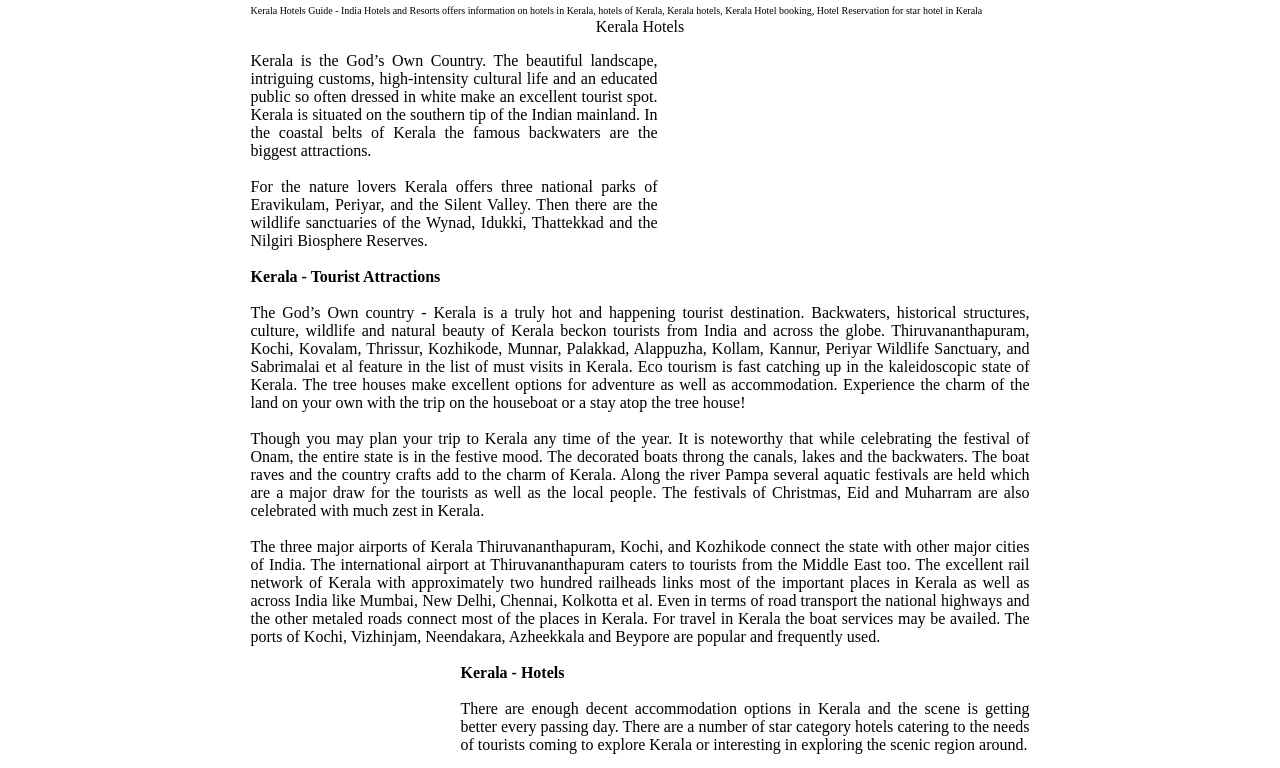What is a popular mode of transportation in Kerala?
Please provide a comprehensive answer based on the contents of the image.

The text mentions that 'boat services may be availed' and also talks about 'aquatic festivals' and 'decorated boats' in the context of Kerala tourism, indicating that boats are a popular mode of transportation in Kerala.